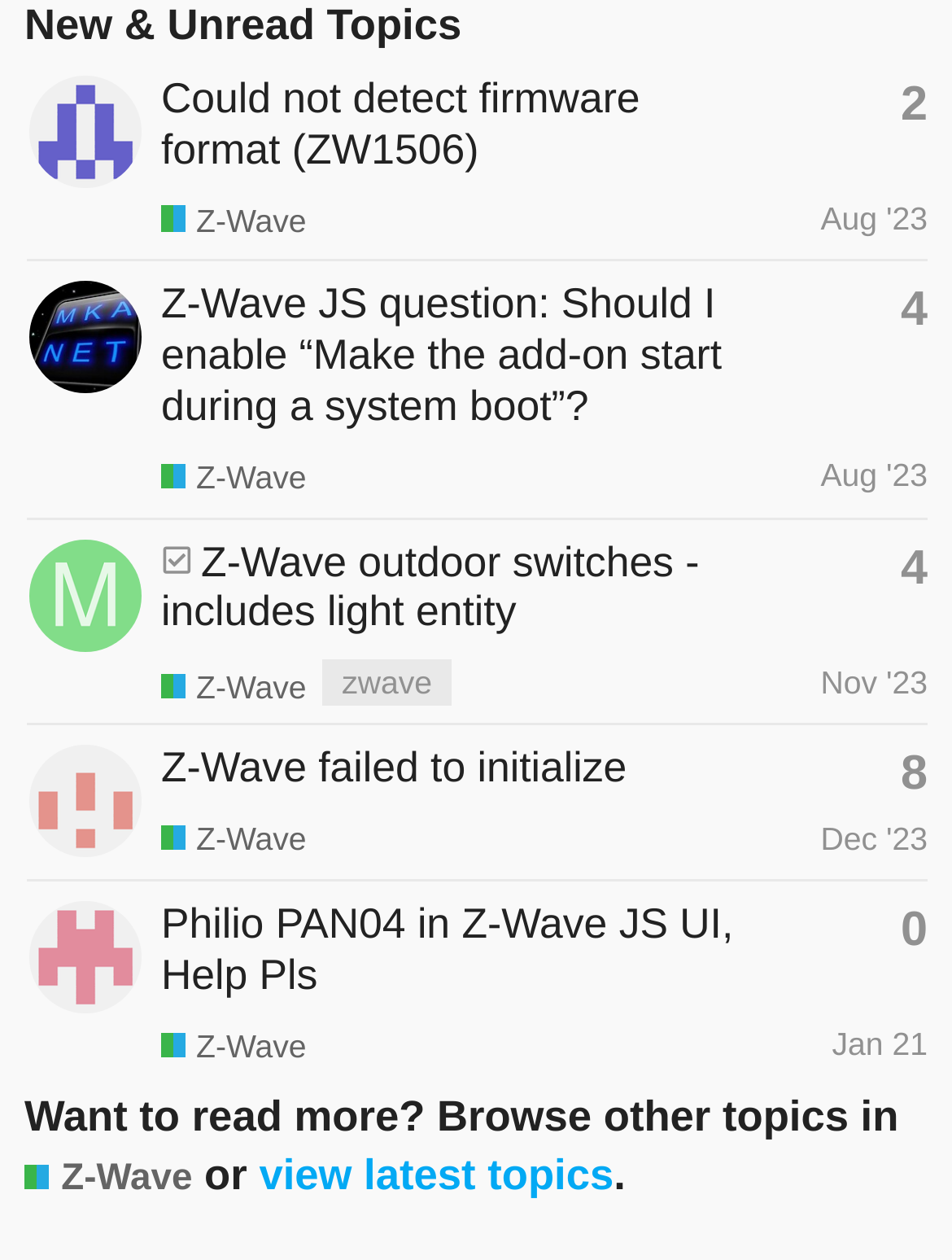Given the webpage screenshot and the description, determine the bounding box coordinates (top-left x, top-left y, bottom-right x, bottom-right y) that define the location of the UI element matching this description: News

None